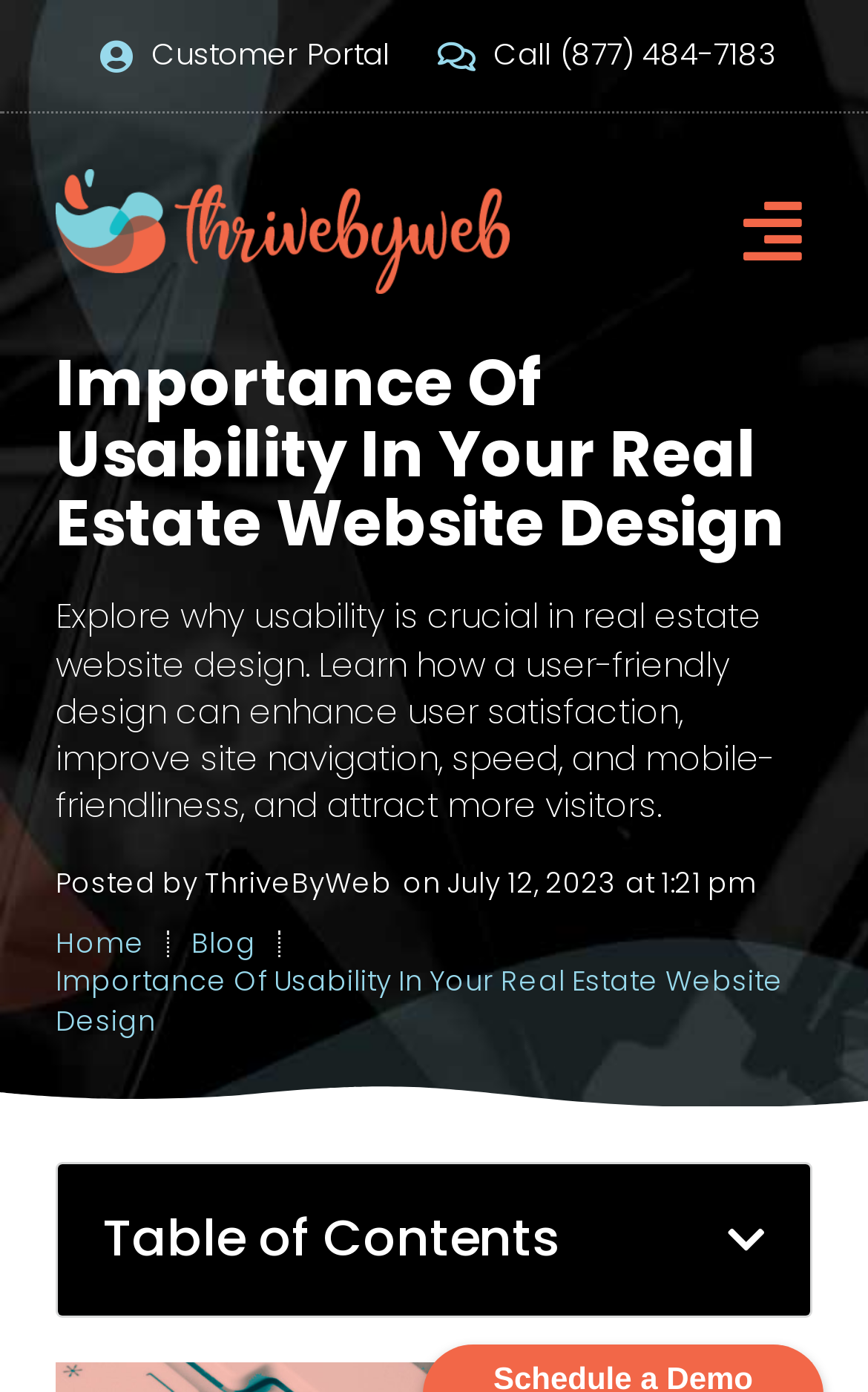What is the phone number on the top right?
Could you give a comprehensive explanation in response to this question?

By examining the top right section of the webpage, I found a link with the text 'Call (877) 484-7183', which indicates the phone number.